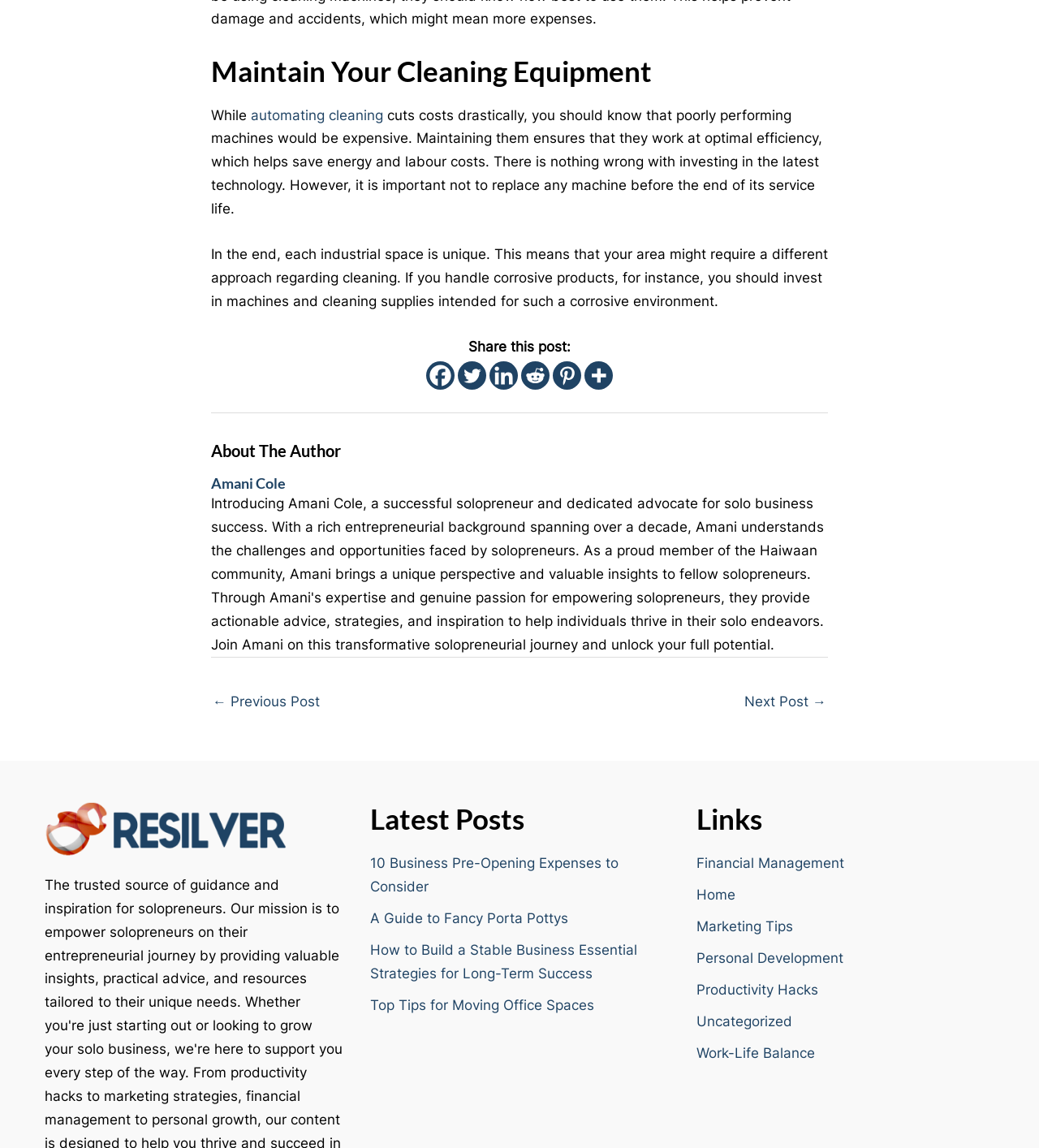Please find the bounding box coordinates in the format (top-left x, top-left y, bottom-right x, bottom-right y) for the given element description. Ensure the coordinates are floating point numbers between 0 and 1. Description: Uncategorized

[0.67, 0.882, 0.762, 0.897]